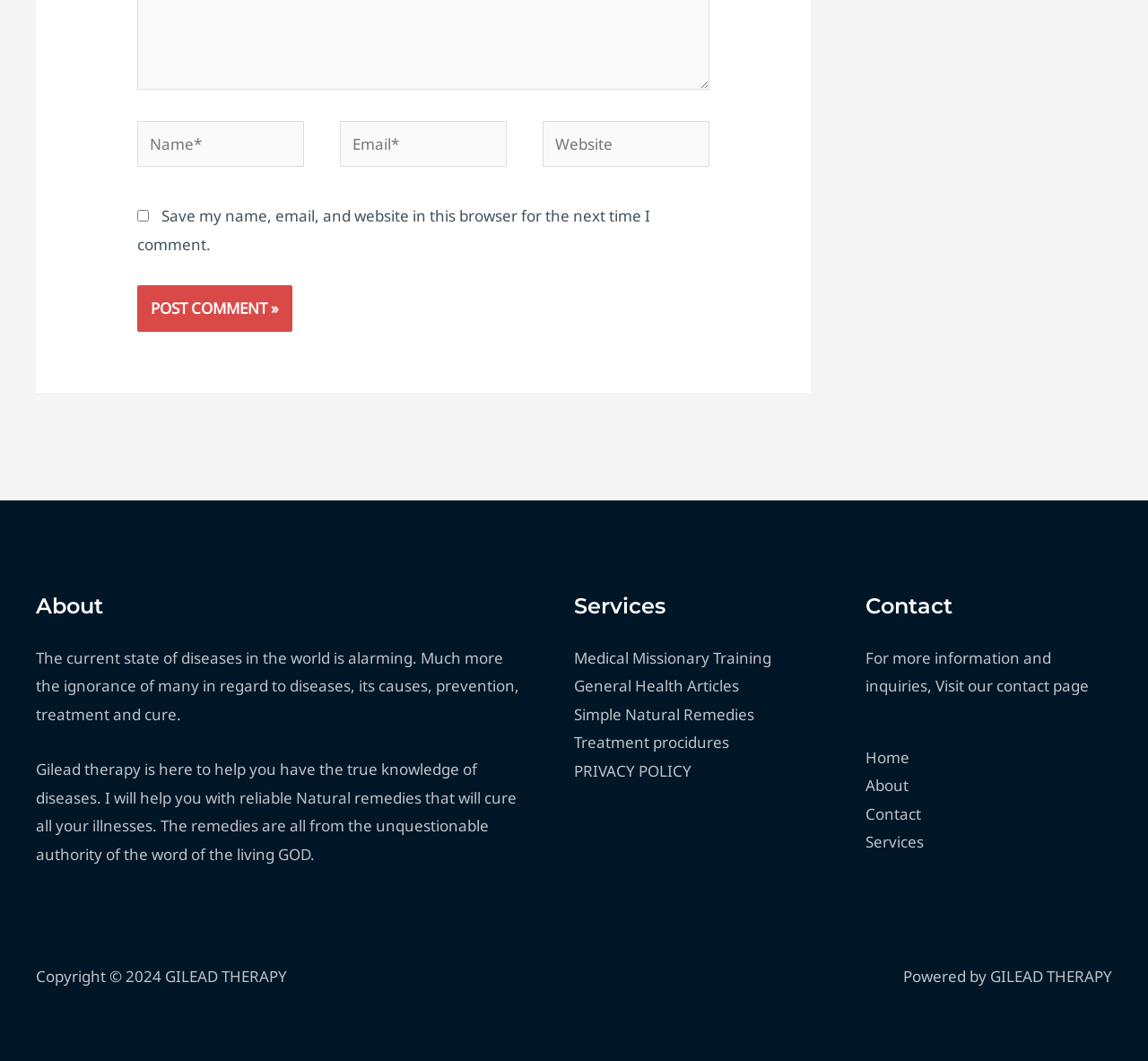Please answer the following question using a single word or phrase: 
What is the copyright year of Gilead Therapy?

2024